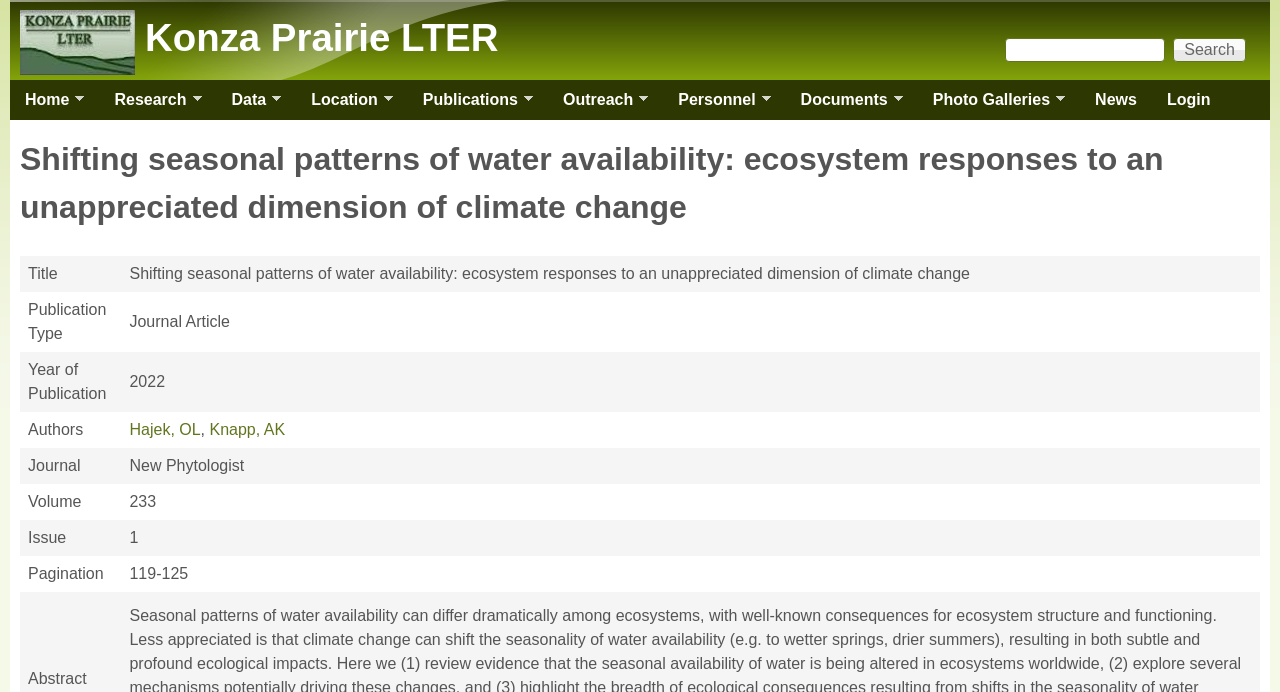Using the element description: "Login", determine the bounding box coordinates. The coordinates should be in the format [left, top, right, bottom], with values between 0 and 1.

[0.9, 0.116, 0.957, 0.173]